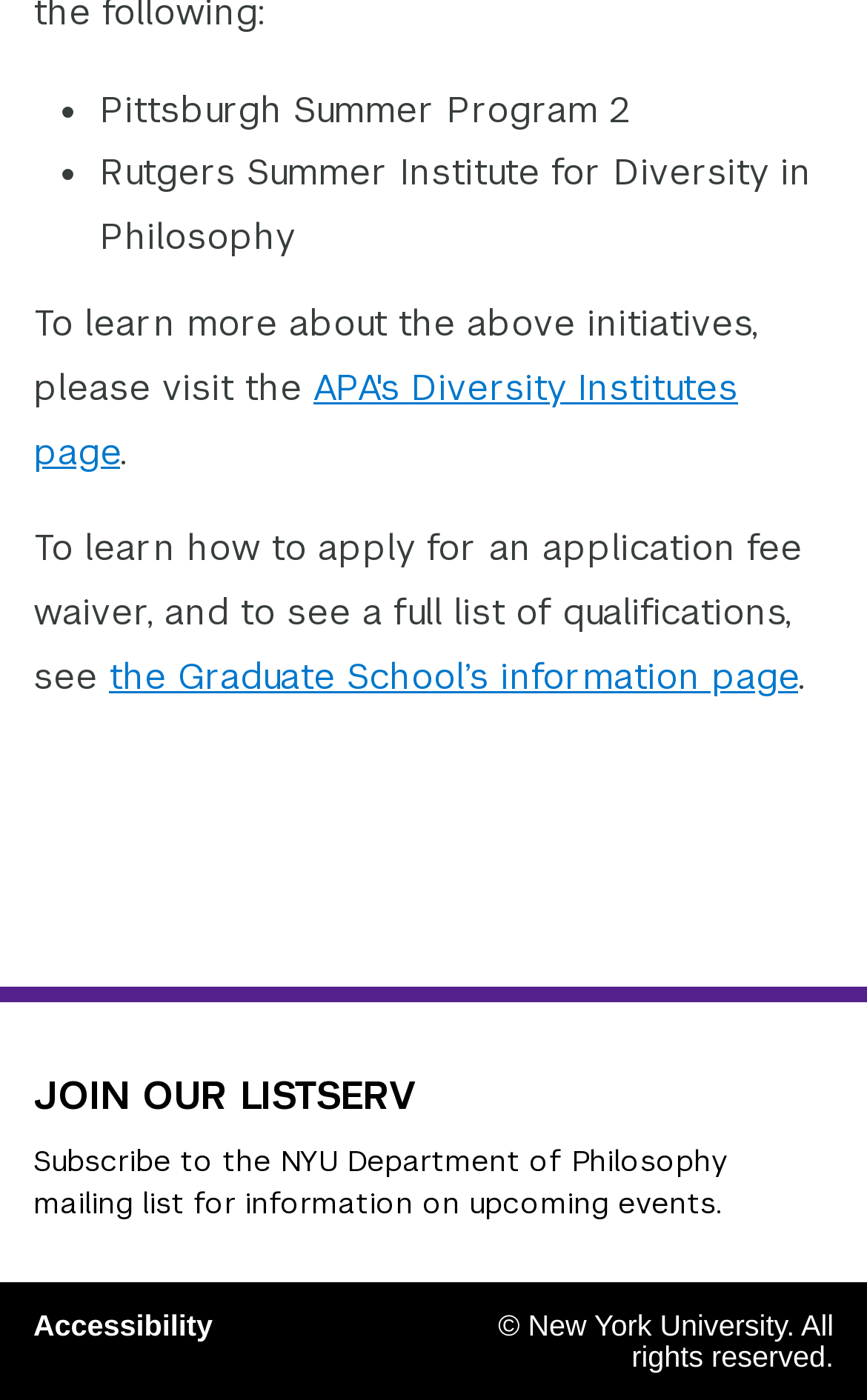How can I apply for an application fee waiver?
Answer the question with a single word or phrase by looking at the picture.

See the Graduate School’s information page